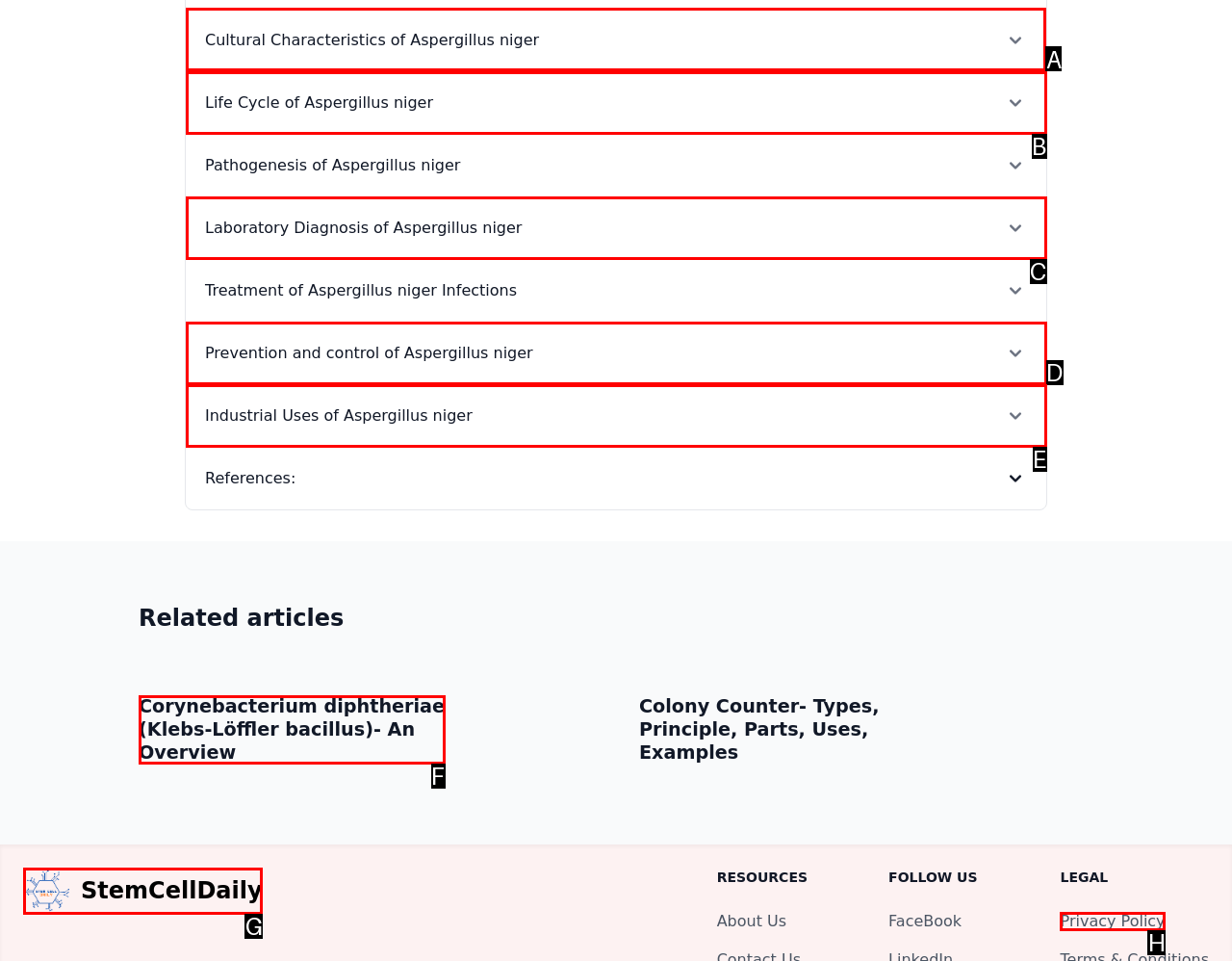Select the letter of the UI element that matches this task: Click the button to learn about Cultural Characteristics of Aspergillus niger
Provide the answer as the letter of the correct choice.

A